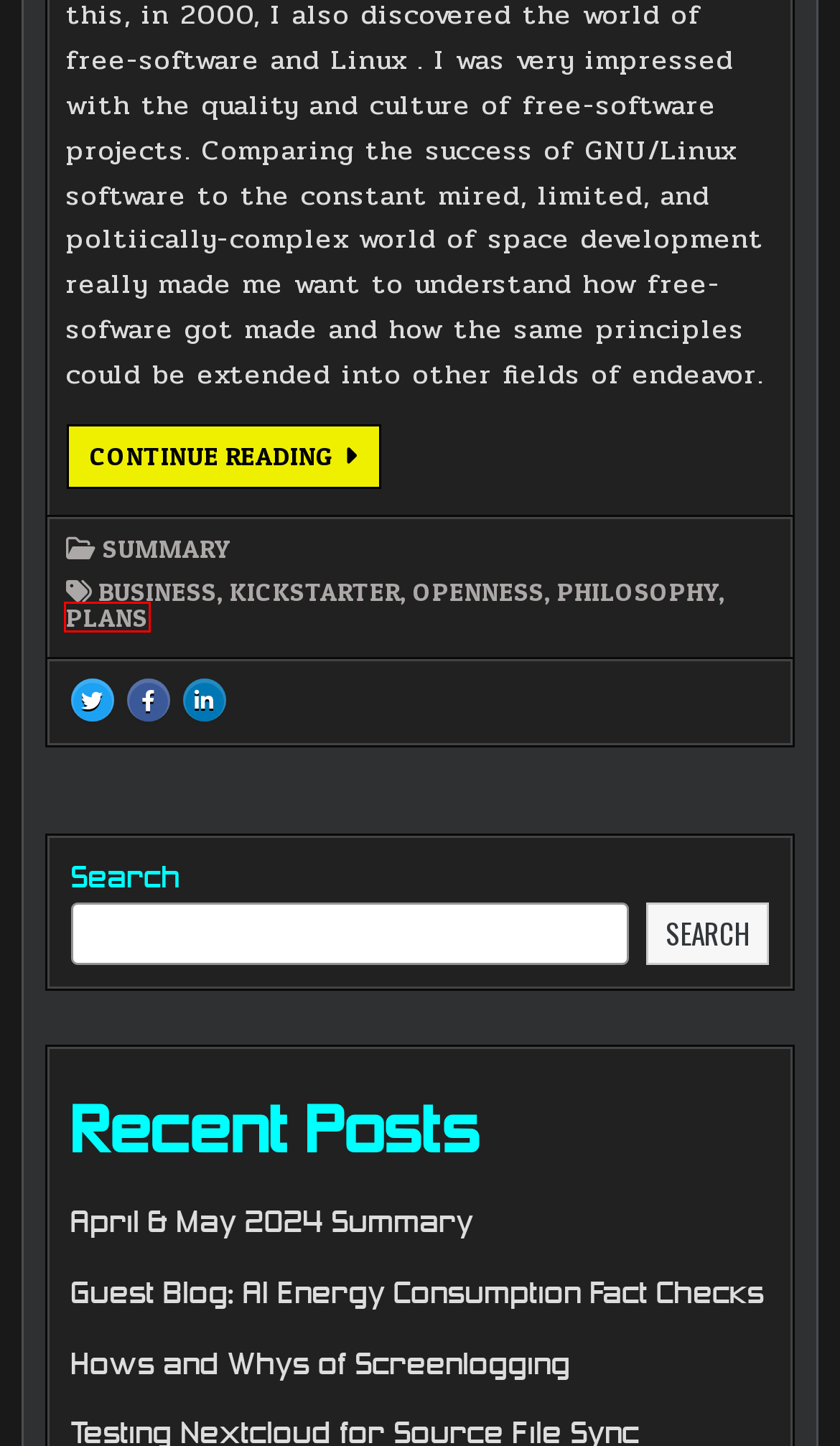You have a screenshot of a webpage with a red rectangle bounding box around a UI element. Choose the best description that matches the new page after clicking the element within the bounding box. The candidate descriptions are:
A. Guest Blog: AI Energy Consumption Fact Checks – Lunatics Production Log
B. Licensing and Business Models for “Lunatics!” – Lunatics Production Log
C. Hows and Whys of Screenlogging – Lunatics Production Log
D. Testing New AV Linux Workstation – Lunatics Production Log
E. Terry Hancock – Lunatics Production Log
F. Testing Nextcloud for Source File Sync – Lunatics Production Log
G. philosophy – Lunatics Production Log
H. April & May 2024 Summary – Lunatics Production Log

A